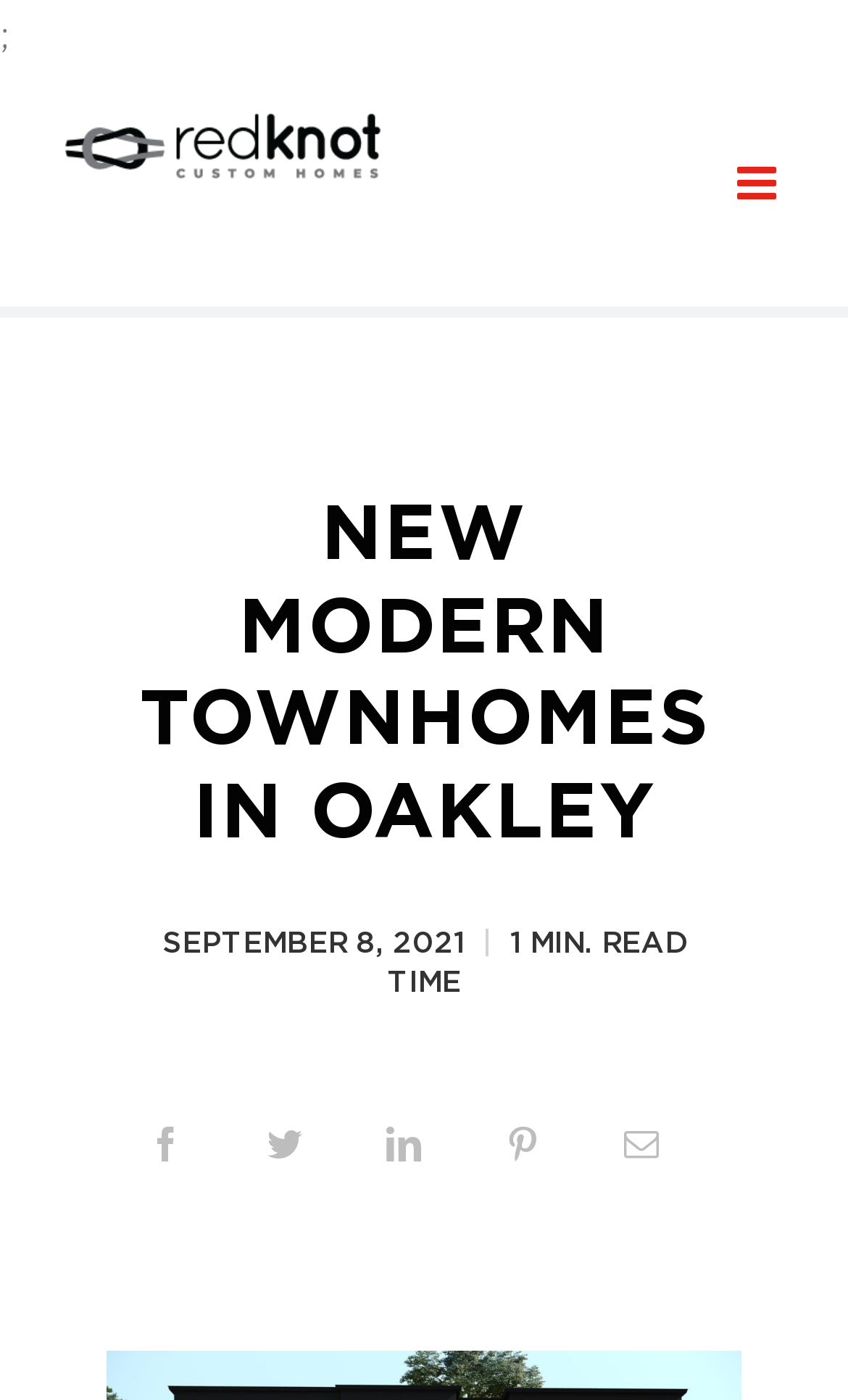Please provide the bounding box coordinates for the element that needs to be clicked to perform the following instruction: "Contact the website". The coordinates should be given as four float numbers between 0 and 1, i.e., [left, top, right, bottom].

None